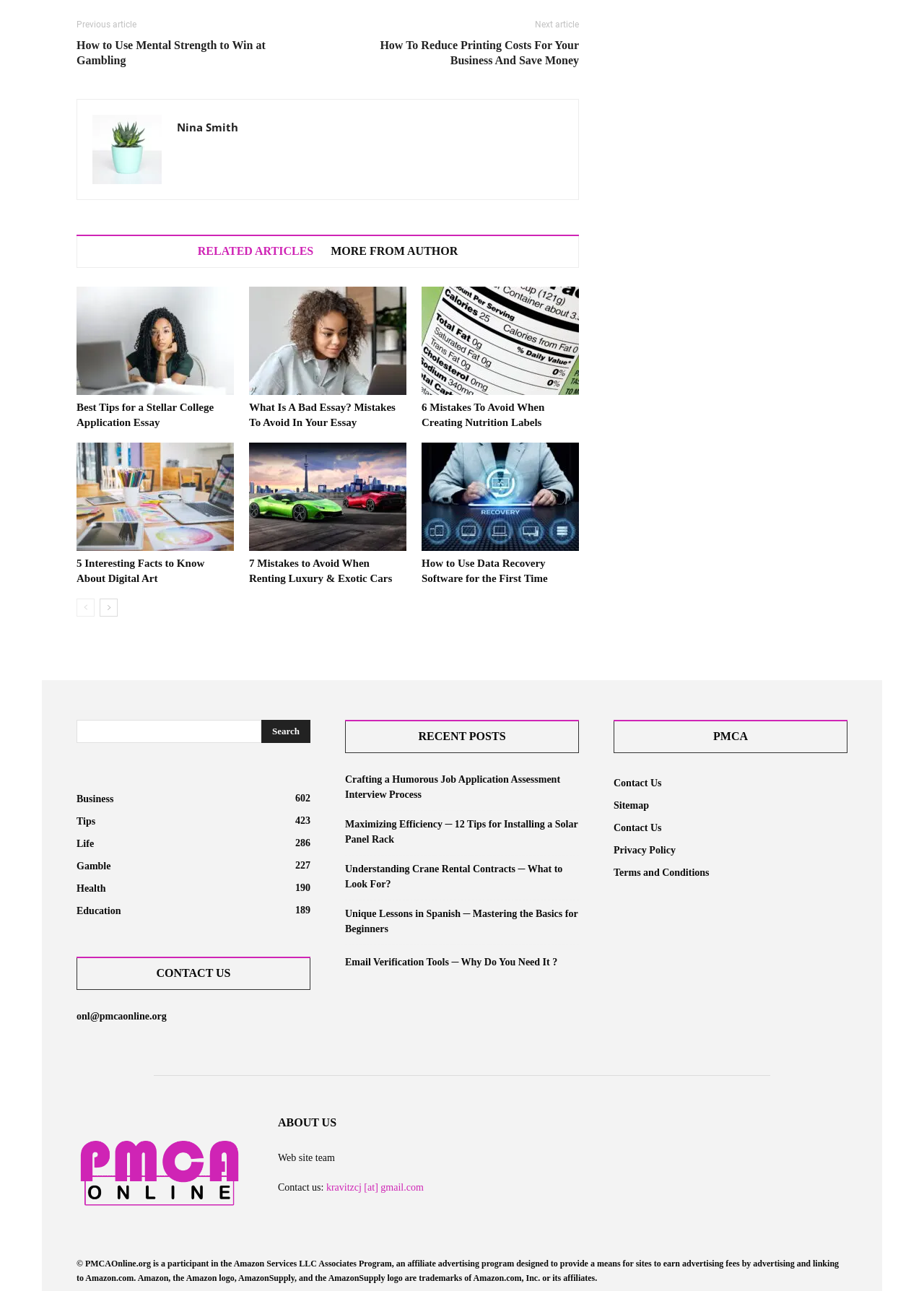Identify and provide the bounding box coordinates of the UI element described: "Terms and Conditions". The coordinates should be formatted as [left, top, right, bottom], with each number being a float between 0 and 1.

[0.664, 0.672, 0.768, 0.68]